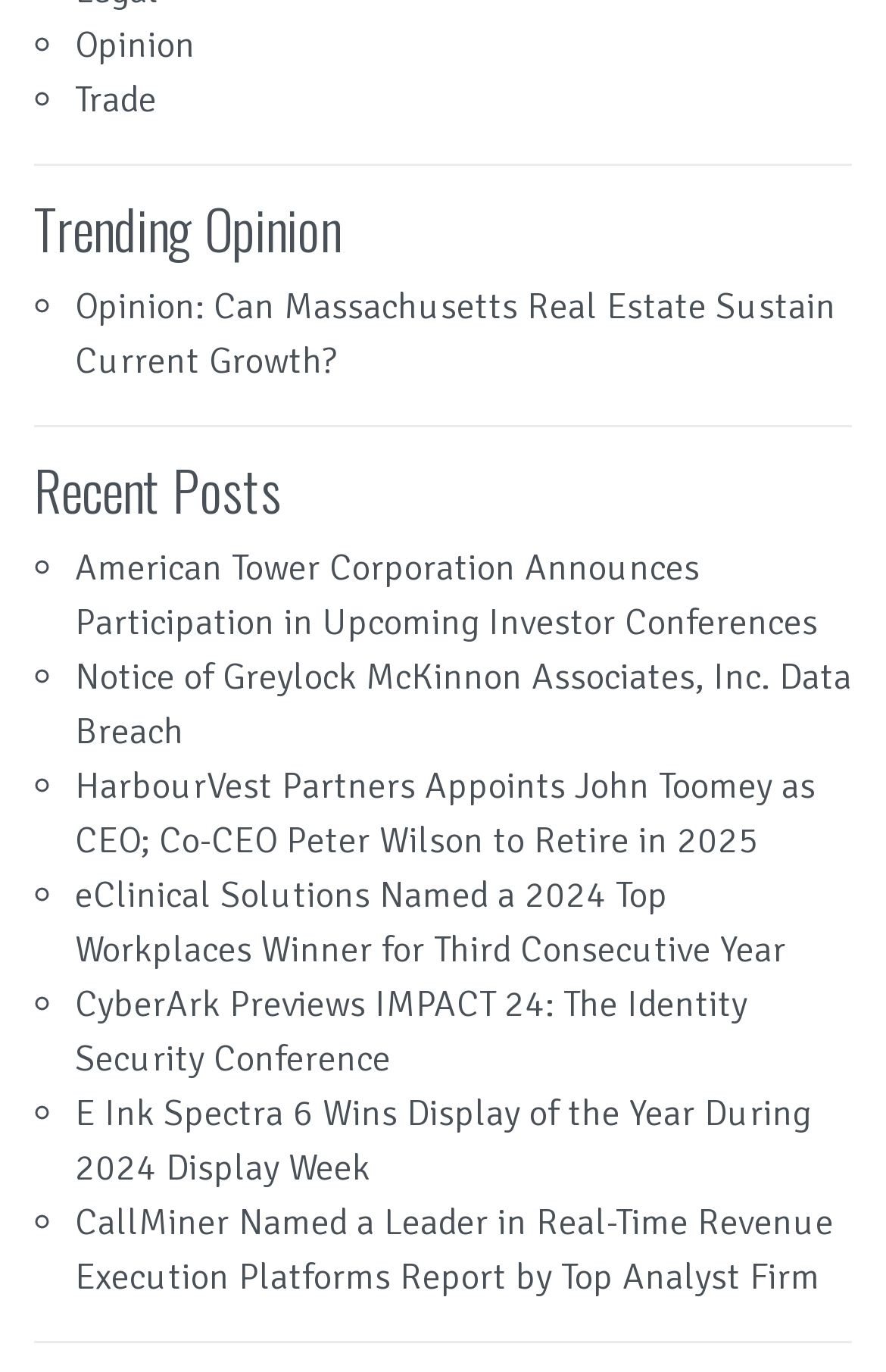Please give a one-word or short phrase response to the following question: 
How many trending opinions are listed?

7